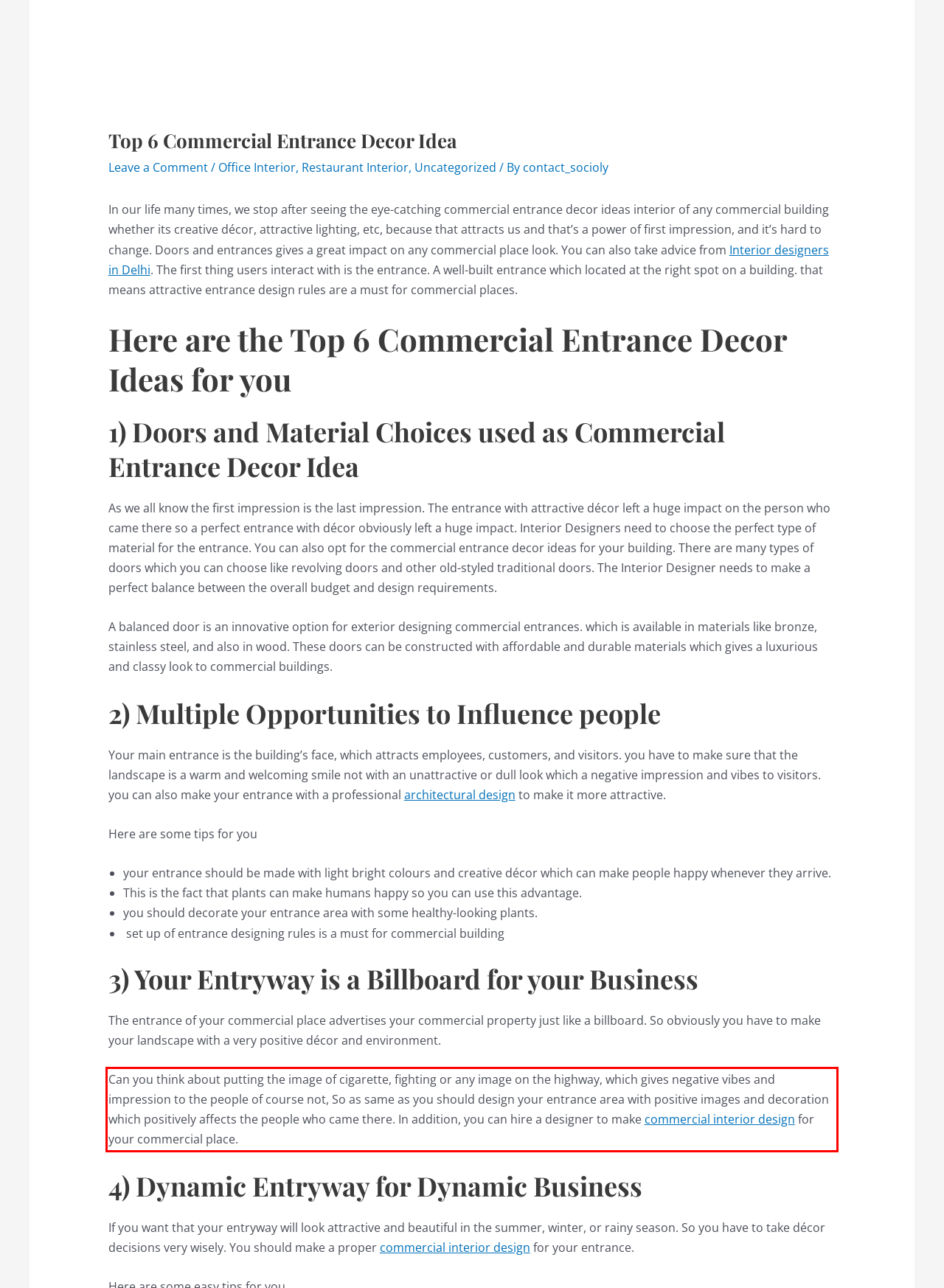Perform OCR on the text inside the red-bordered box in the provided screenshot and output the content.

Can you think about putting the image of cigarette, fighting or any image on the highway, which gives negative vibes and impression to the people of course not, So as same as you should design your entrance area with positive images and decoration which positively affects the people who came there. In addition, you can hire a designer to make commercial interior design for your commercial place.